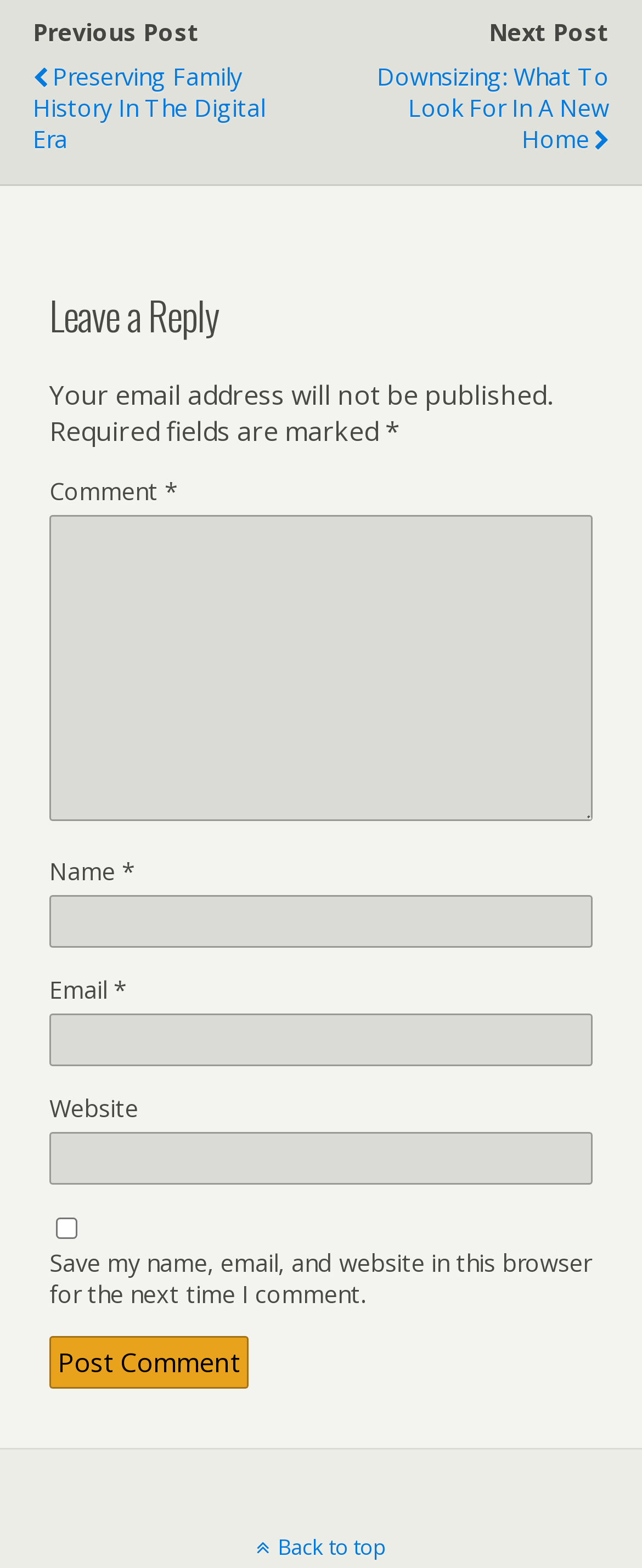Locate the bounding box of the UI element defined by this description: "parent_node: Website name="url"". The coordinates should be given as four float numbers between 0 and 1, formatted as [left, top, right, bottom].

[0.077, 0.722, 0.923, 0.756]